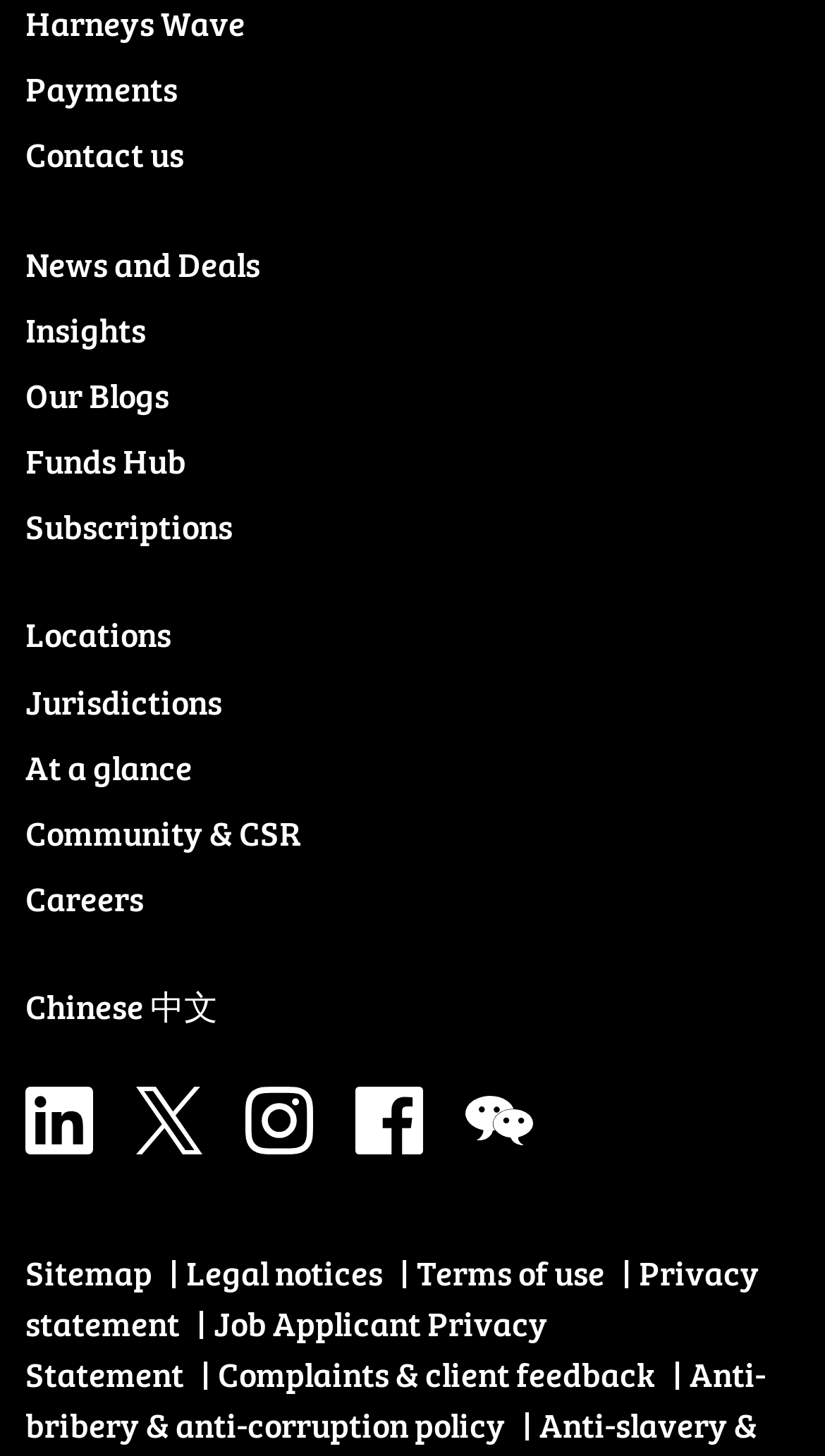Extract the bounding box coordinates for the UI element described by the text: "Community & CSR". The coordinates should be in the form of [left, top, right, bottom] with values between 0 and 1.

[0.031, 0.552, 0.938, 0.586]